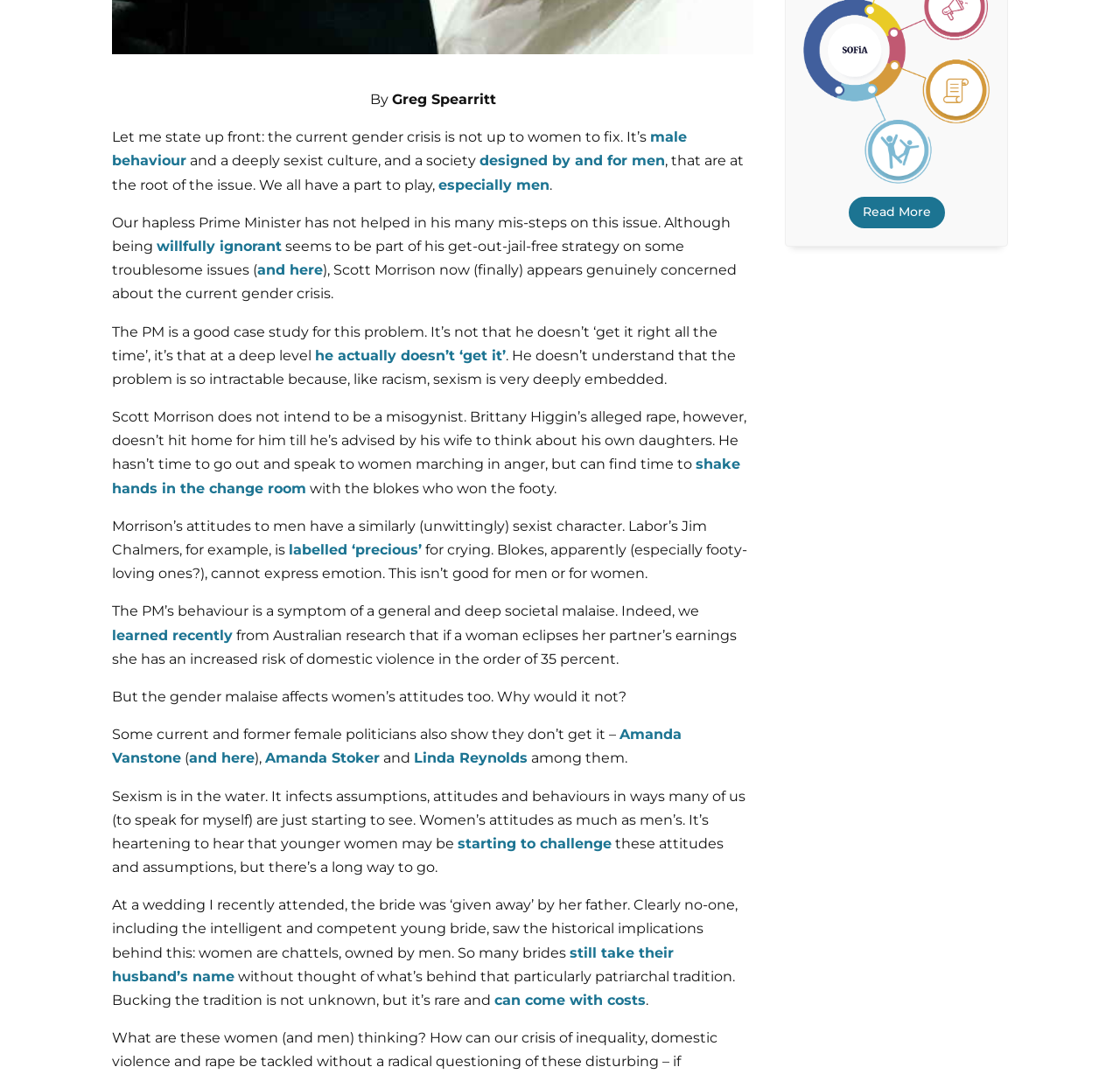Given the webpage screenshot and the description, determine the bounding box coordinates (top-left x, top-left y, bottom-right x, bottom-right y) that define the location of the UI element matching this description: sales@lovediy.co.uk

None